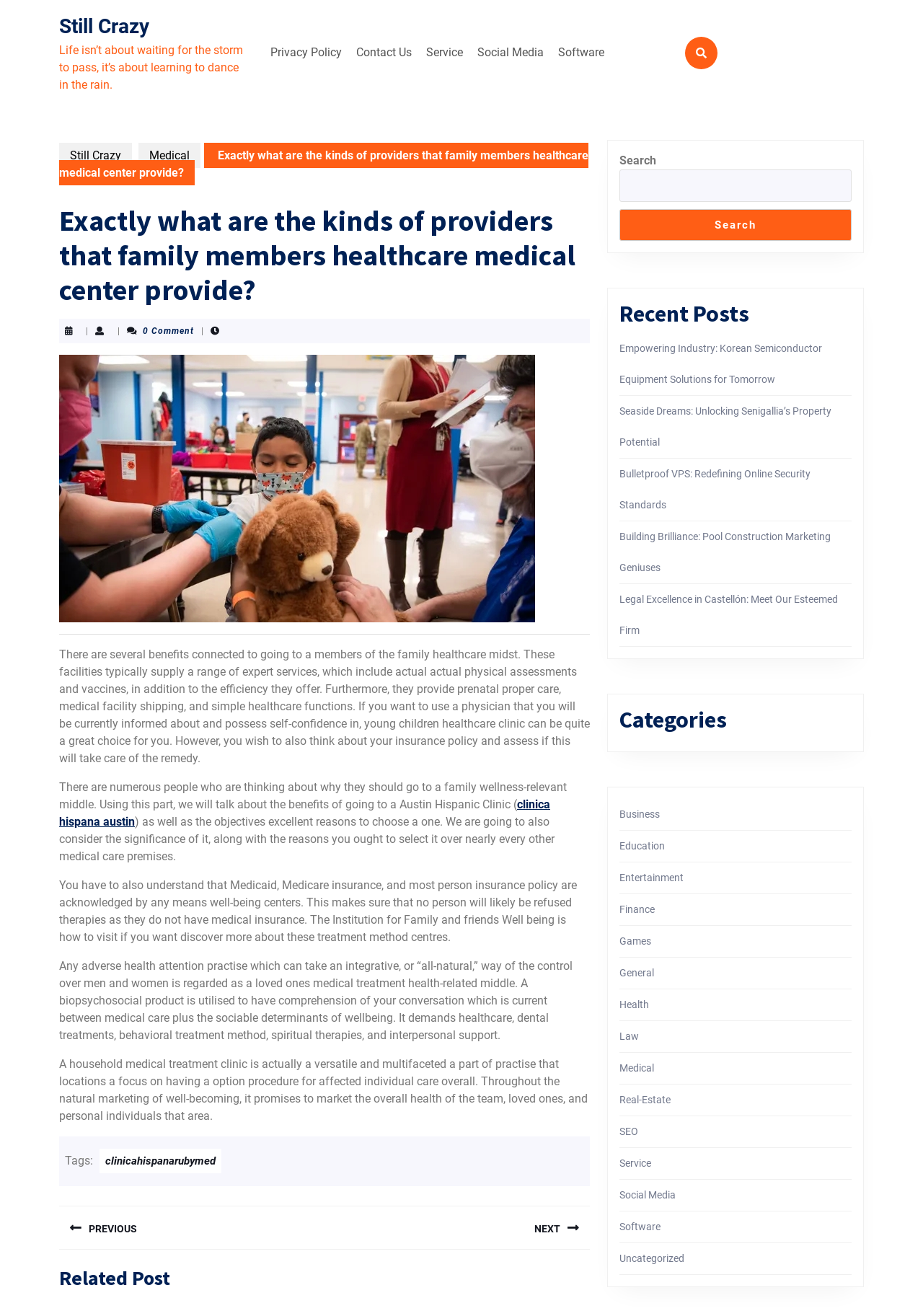Give a complete and precise description of the webpage's appearance.

This webpage is about family healthcare medical centers and the services they provide. At the top, there is a navigation menu with links to "Privacy Policy", "Contact Us", "Service", "Social Media", and "Software". Below the navigation menu, there is a quote "Life isn’t about waiting for the storm to pass, it’s about learning to dance in the rain." 

The main content of the webpage is divided into sections. The first section has a heading "Exactly what are the kinds of providers that family members healthcare medical center provide?" and a post thumbnail image. Below the heading, there is a paragraph of text discussing the benefits of going to a family healthcare medical center, including the range of services they provide, prenatal care, medical hospital delivery, and simple healthcare functions.

The next section has a heading "There are numerous people who are thinking about why they should go to a family wellness-relevant middle." and discusses the benefits of going to a Austin Hispanic Clinic. There is also a link to "clinica hispana austin" and a paragraph of text discussing the importance of choosing a family healthcare medical center.

The webpage also has a section discussing the types of insurance accepted by family healthcare medical centers, including Medicaid, Medicare, and personal insurance. Additionally, there is a section explaining what a family medical treatment clinic is and its focus on providing comprehensive care to patients.

At the bottom of the webpage, there are several complementary sections. One section has a search bar and a button to search the website. Another section has a heading "Recent Posts" and lists several links to recent articles. There is also a section with a heading "Categories" and lists several categories, including "Business", "Education", "Entertainment", and more.